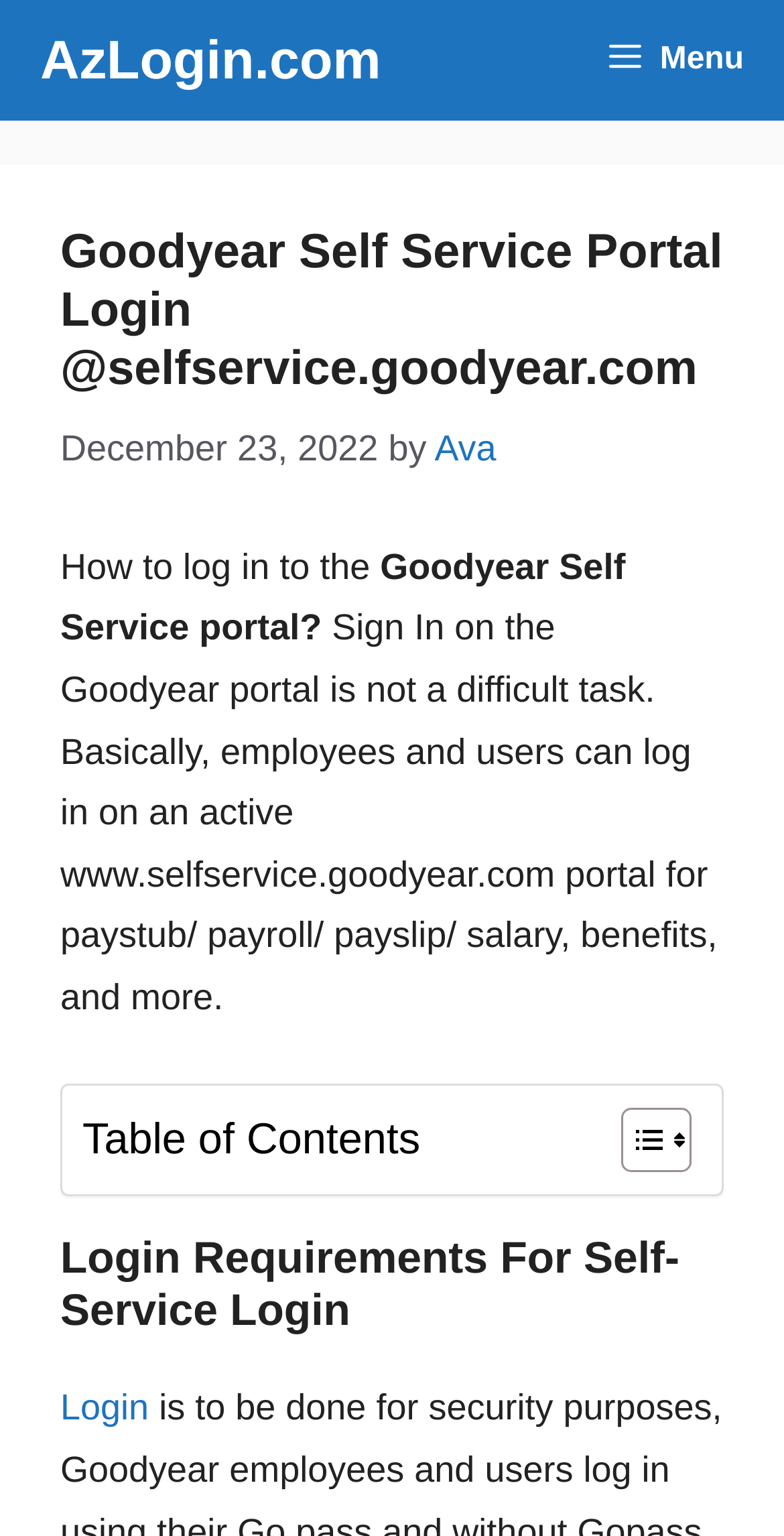Reply to the question below using a single word or brief phrase:
What is the function of the 'Menu' button?

expand primary menu